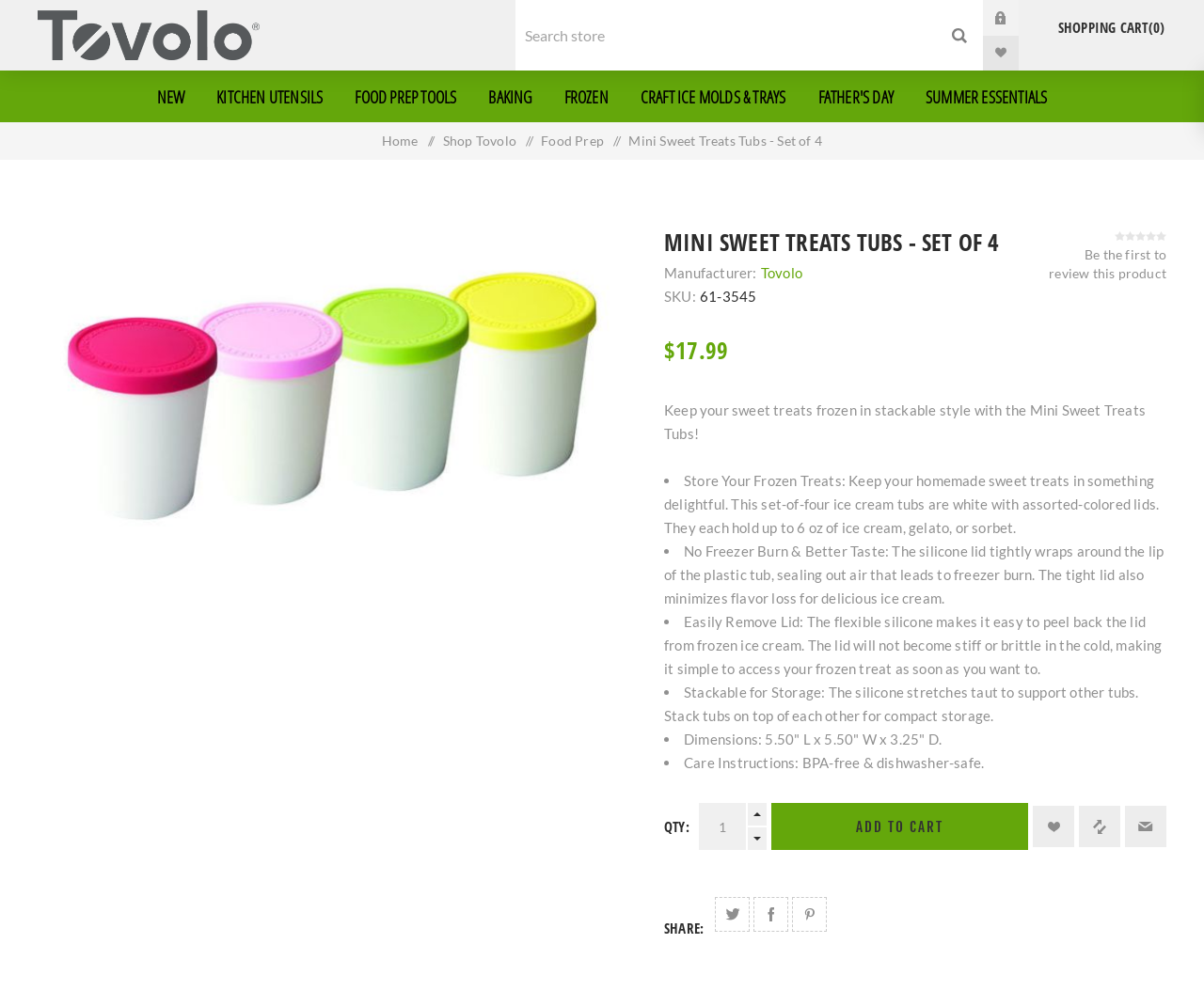Give an in-depth explanation of the webpage layout and content.

This webpage is about a product called "Mini Sweet Treats Tubs - Set of 4" from Tovolo Kitchen Accessories. At the top left corner, there is a logo of Tovolo and a search box where users can search for products. On the top right corner, there are links to log in, register, wishlist, and shopping cart.

Below the top navigation bar, there is a layout table with multiple links to different categories, such as "NEW", "KITCHEN UTENSILS", "FOOD PREP TOOLS", "BAKING", "FROZEN", and "CRAFT ICE MOLDS & TRAYS". 

On the left side, there are links to "Home", "Shop Tovolo", and "Food Prep". 

The main content of the webpage is about the product "Mini Sweet Treats Tubs - Set of 4". There is a large image of the product on the left side, and on the right side, there is a heading with the product name, followed by a description of the product, including its manufacturer, SKU, and price. 

Below the product description, there are several bullet points highlighting the features of the product, such as storing frozen treats, preventing freezer burn, easily removing the lid, stacking for storage, and care instructions. 

Under the bullet points, there is a section to add the product to the cart, wishlist, or compare list, and to email a friend about the product. There are also links to share the product on Twitter, Facebook, and Pinterest.